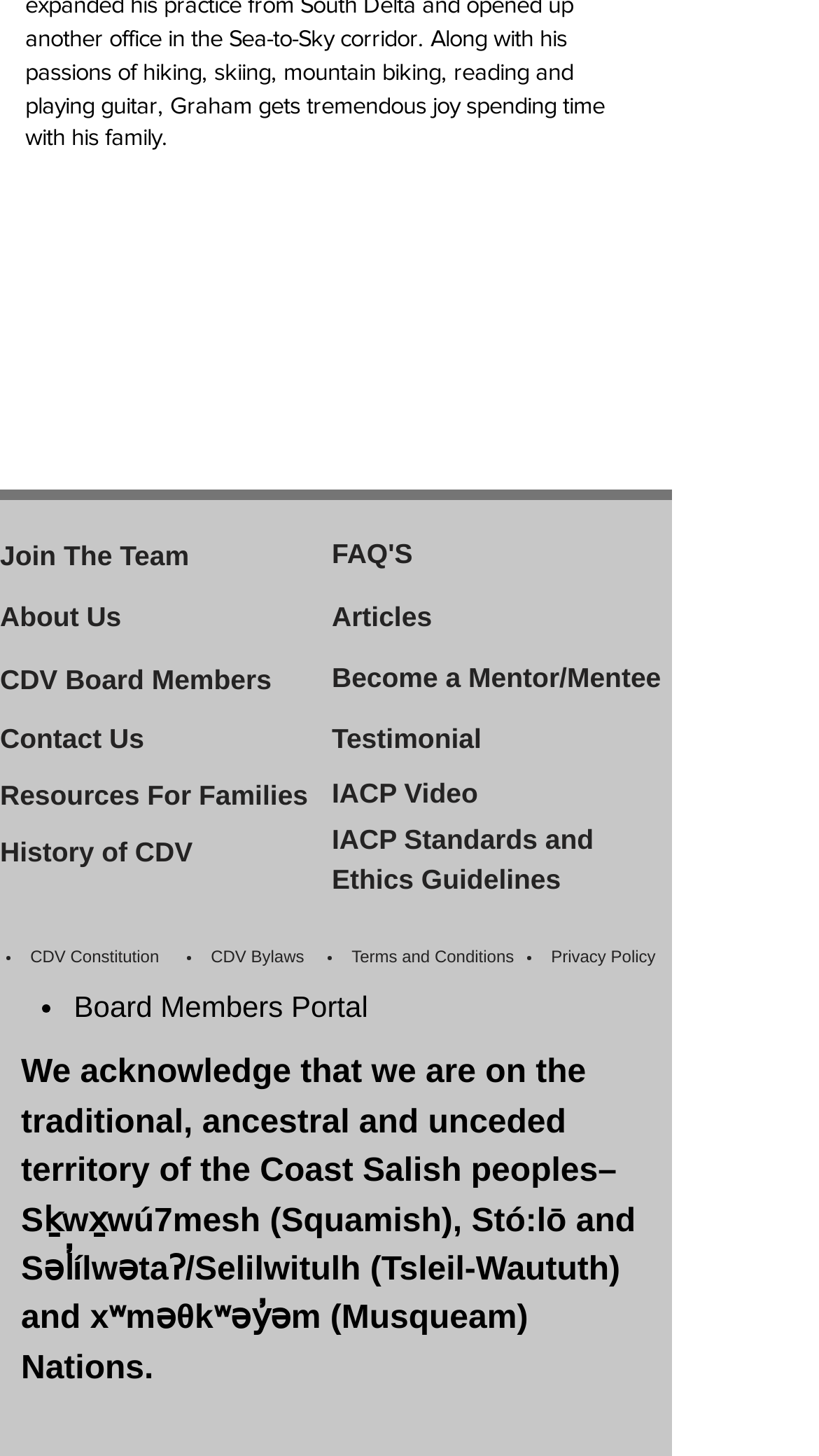Respond concisely with one word or phrase to the following query:
What is the topic of the heading at the bottom of the webpage?

Acknowledgement